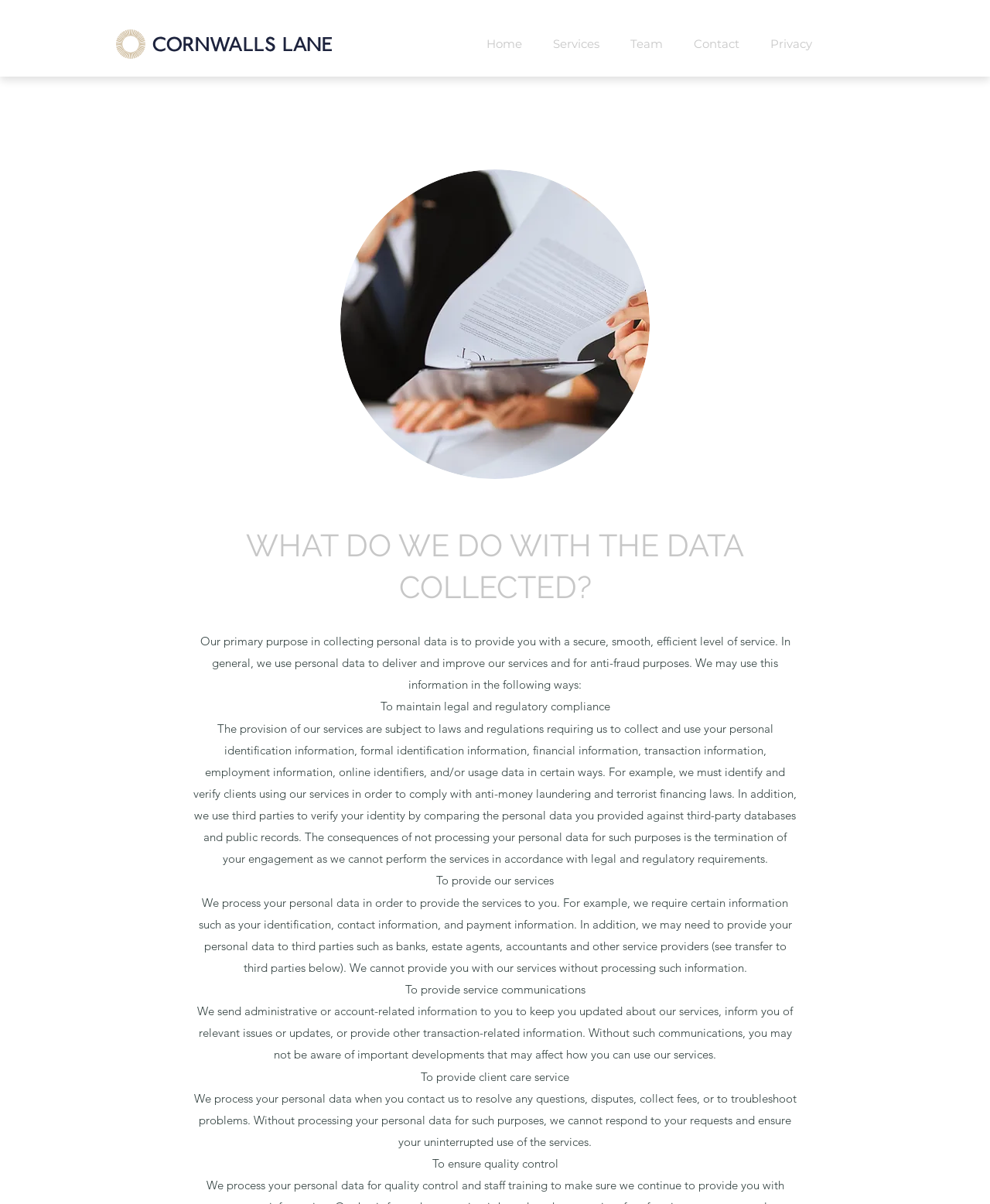Answer the question below with a single word or a brief phrase: 
What is the primary purpose of collecting personal data?

To provide a secure service